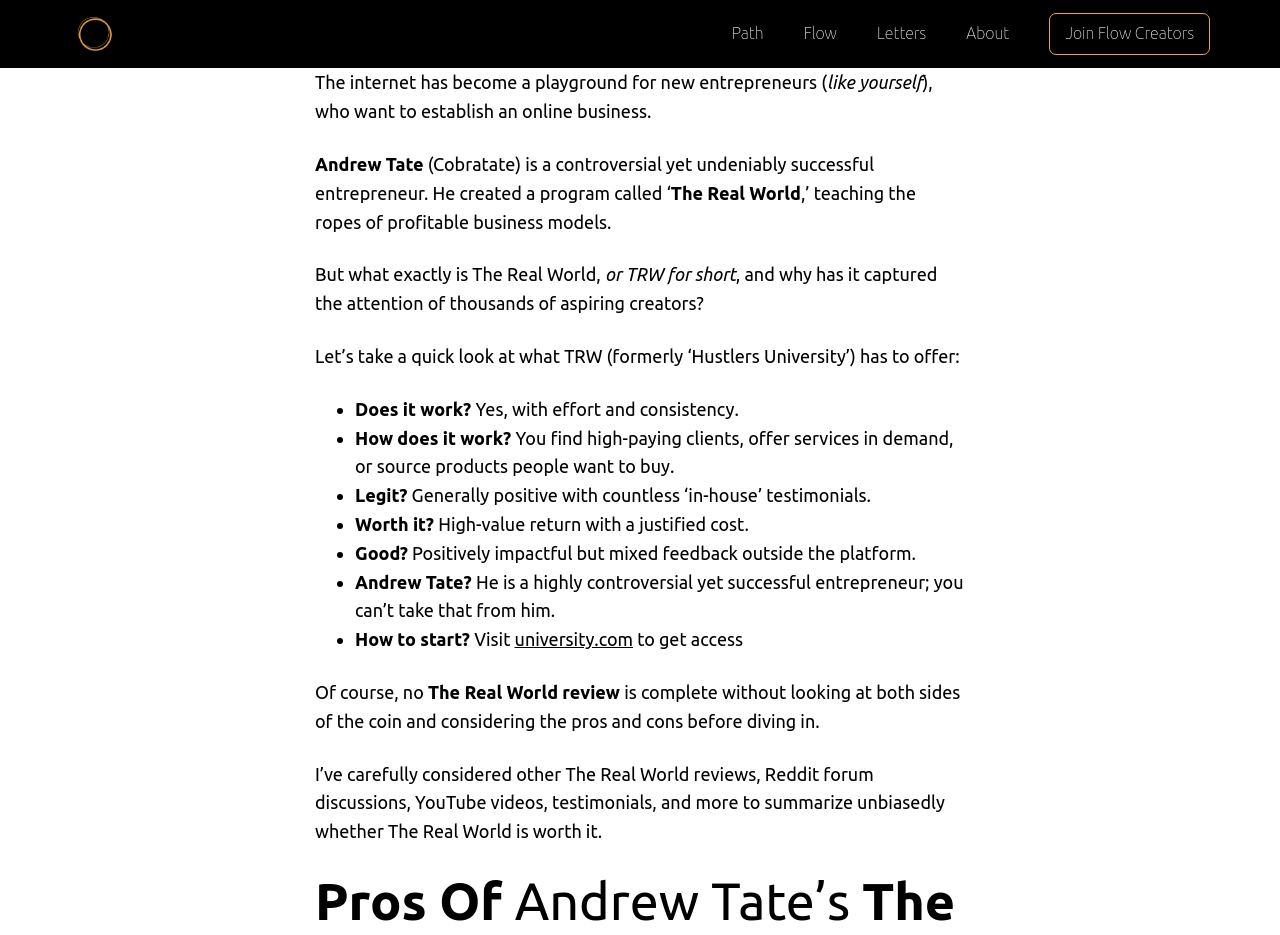What is the name of the entrepreneur mentioned in the article? Please answer the question using a single word or phrase based on the image.

Andrew Tate